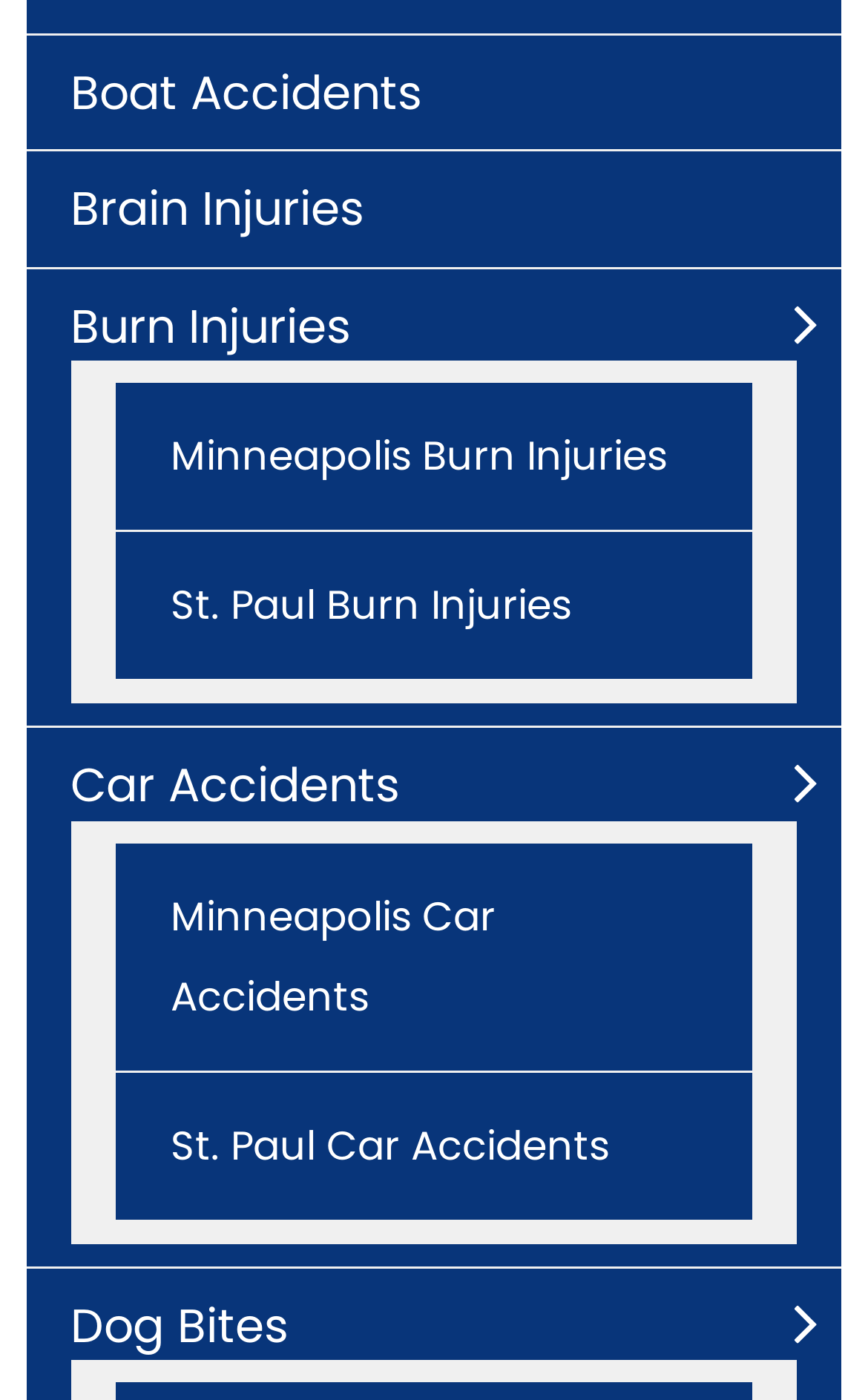Determine the bounding box coordinates of the clickable element necessary to fulfill the instruction: "View Minneapolis Burn Injuries". Provide the coordinates as four float numbers within the 0 to 1 range, i.e., [left, top, right, bottom].

[0.184, 0.29, 0.816, 0.363]